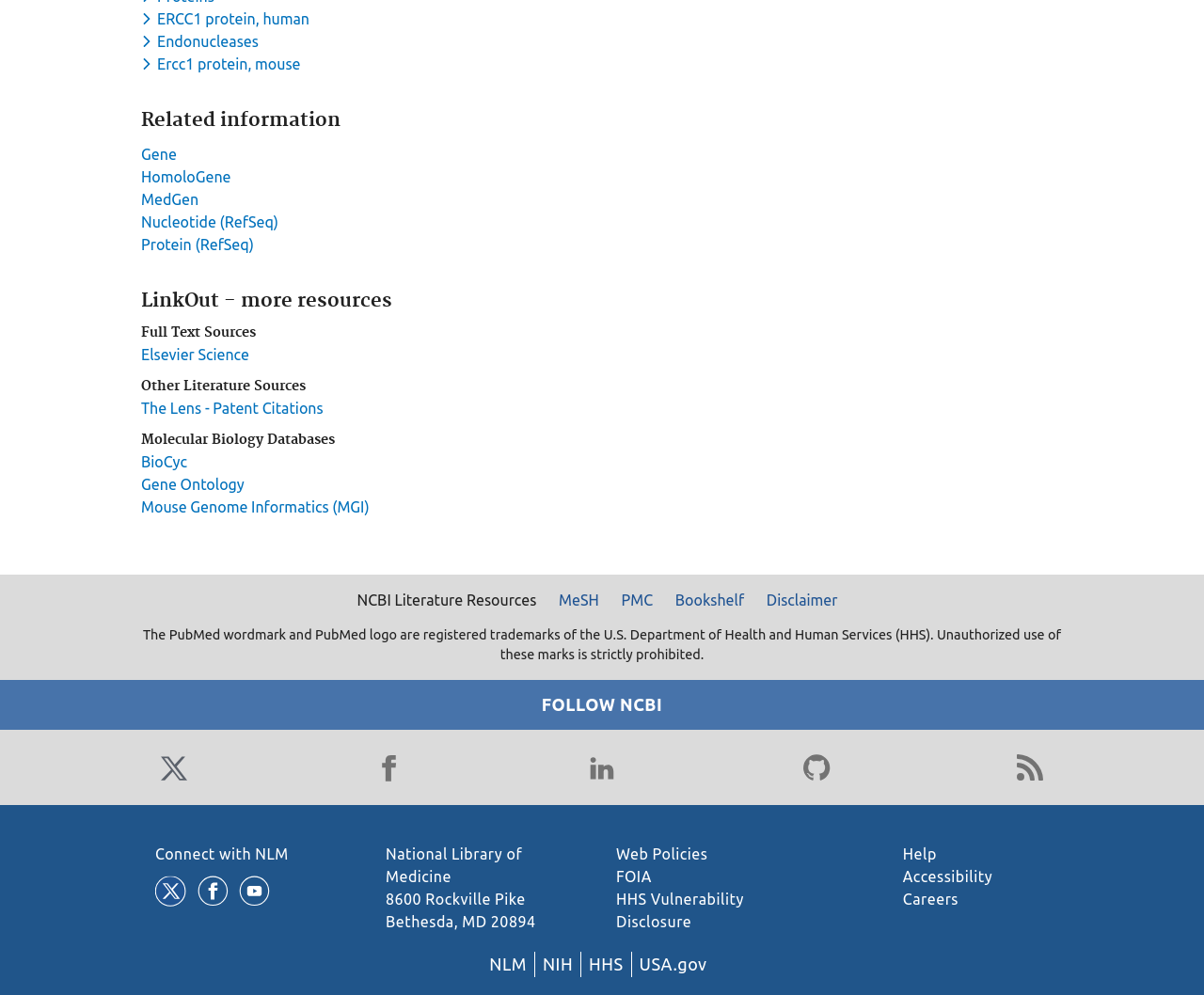What is the purpose of the 'Toggle dropdown menu' buttons?
Could you give a comprehensive explanation in response to this question?

The 'Toggle dropdown menu' buttons are used to expand or collapse the related information sections, allowing users to access more details about specific topics, such as ERCC1 protein, human, Endonucleases, and Ercc1 protein, mouse.